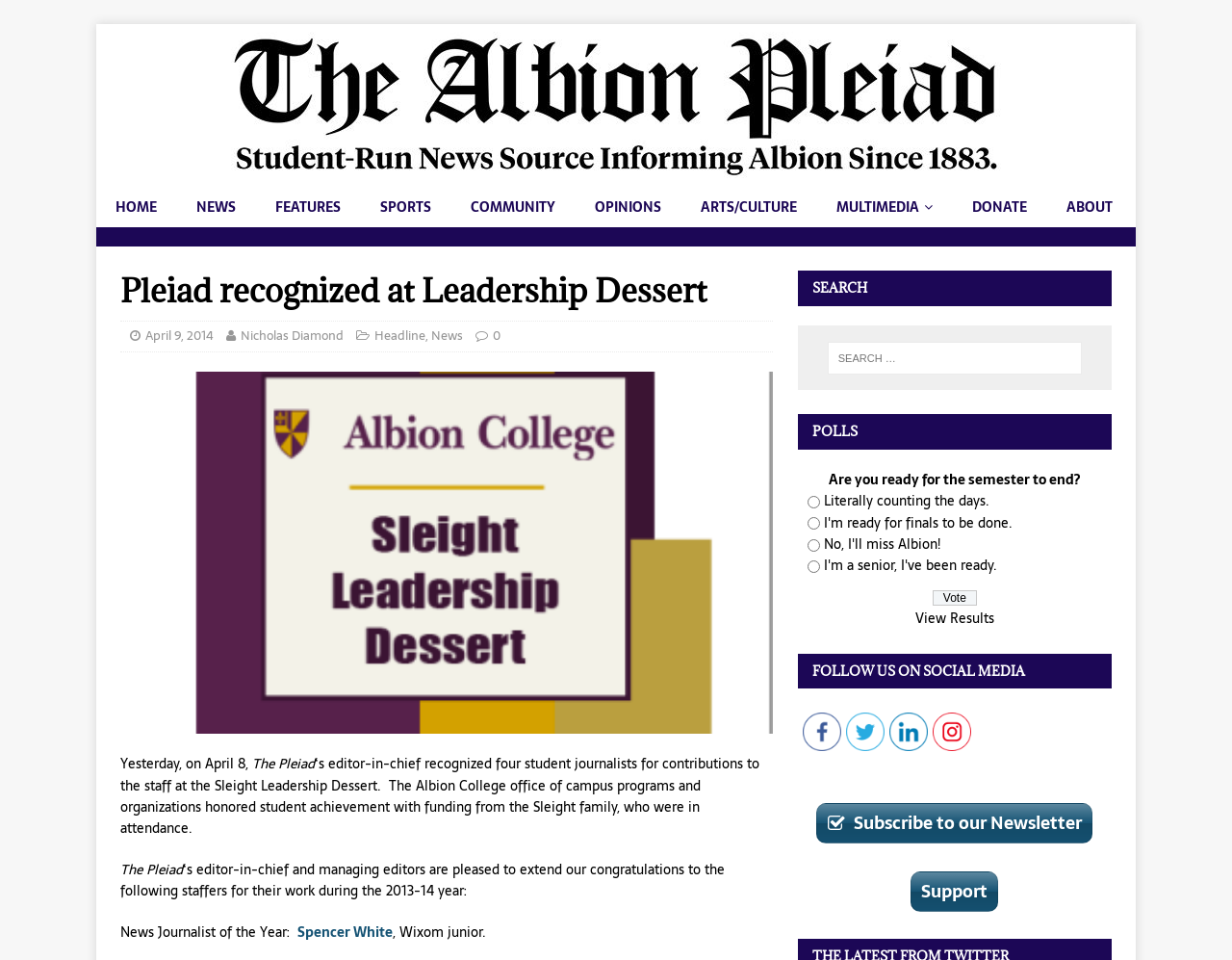Summarize the contents and layout of the webpage in detail.

The webpage is an article from The Albion College Pleiad Online, with a title "Pleiad recognized at Leadership Dessert". At the top, there is a logo of The Albion College Pleiad Online, accompanied by a link to the homepage. Below the logo, there is a navigation menu with links to different sections of the website, including HOME, NEWS, FEATURES, SPORTS, COMMUNITY, OPINIONS, ARTS/CULTURE, MULTIMEDIA, DONATE, and ABOUT.

The main content of the article is divided into several sections. The first section has a heading "Pleiad recognized at Leadership Dessert" and a subheading with the date "April 9, 2014" and the author's name "Nicholas Diamond". Below the subheading, there is a figure with an image, followed by a paragraph of text describing the recognition of four student journalists for their contributions to the staff at the Sleight Leadership Dessert.

The next section lists the names of the student journalists, including Spencer White, who was awarded News Journalist of the Year. The section is headed by a paragraph congratulating the staffers for their work during the 2013-14 year.

To the right of the main content, there are several sidebars. The first sidebar has a heading "SEARCH" with a search box below it. The second sidebar has a heading "POLLS" with a question "Are you ready for the semester to end?" and four radio buttons with different answers. Below the radio buttons, there is a "Vote" button and a link to "View Results".

The third sidebar has a heading "FOLLOW US ON SOCIAL MEDIA" with links to Facebook, Twitter, LinkedIn, and Instagram, each accompanied by an icon. Below the social media links, there is a link to subscribe to the newsletter and a link to support the website.

At the very bottom of the page, there is a link to the ABOUT section and a link to DONATE.